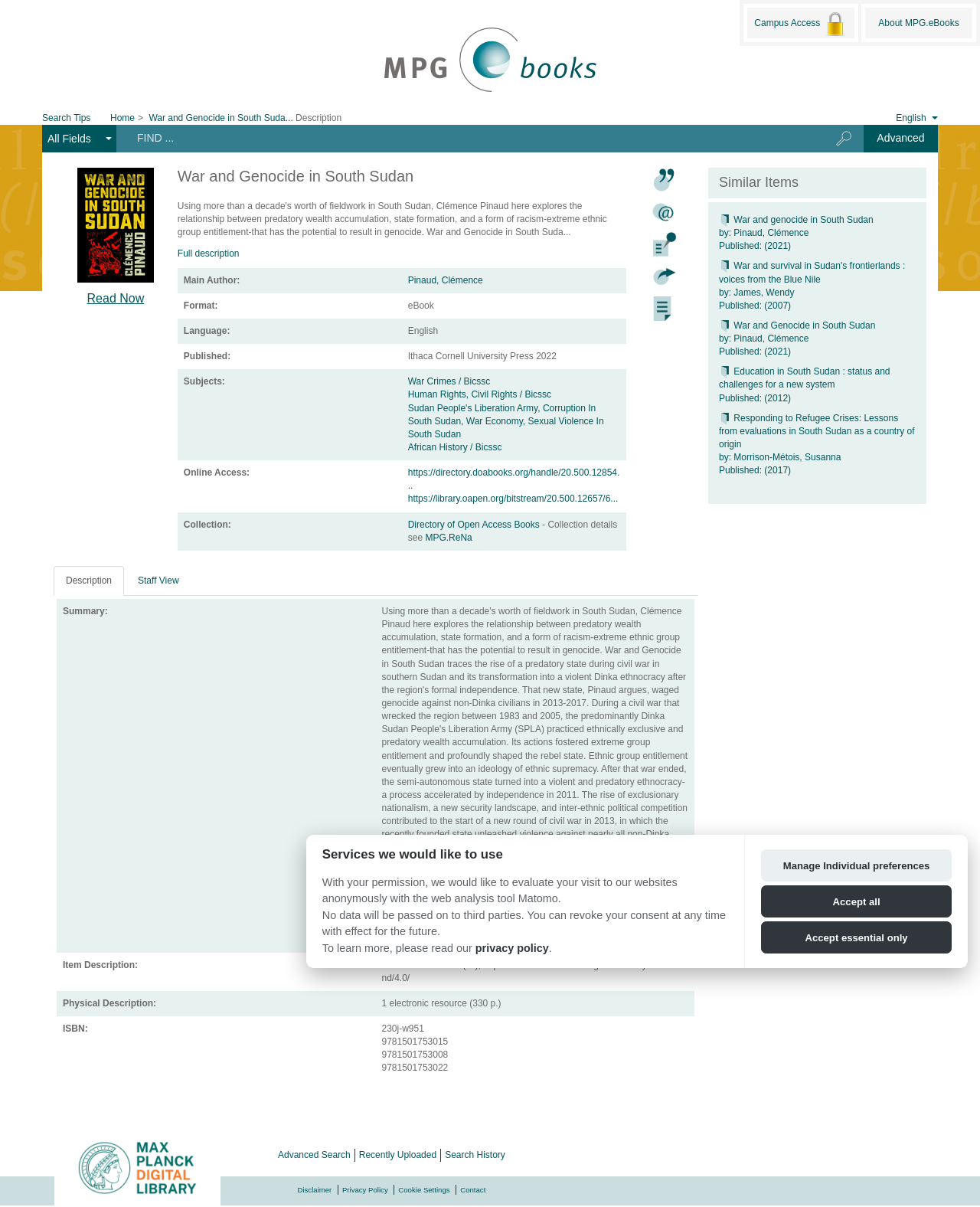Please find the bounding box for the UI component described as follows: "Home".

[0.112, 0.093, 0.138, 0.102]